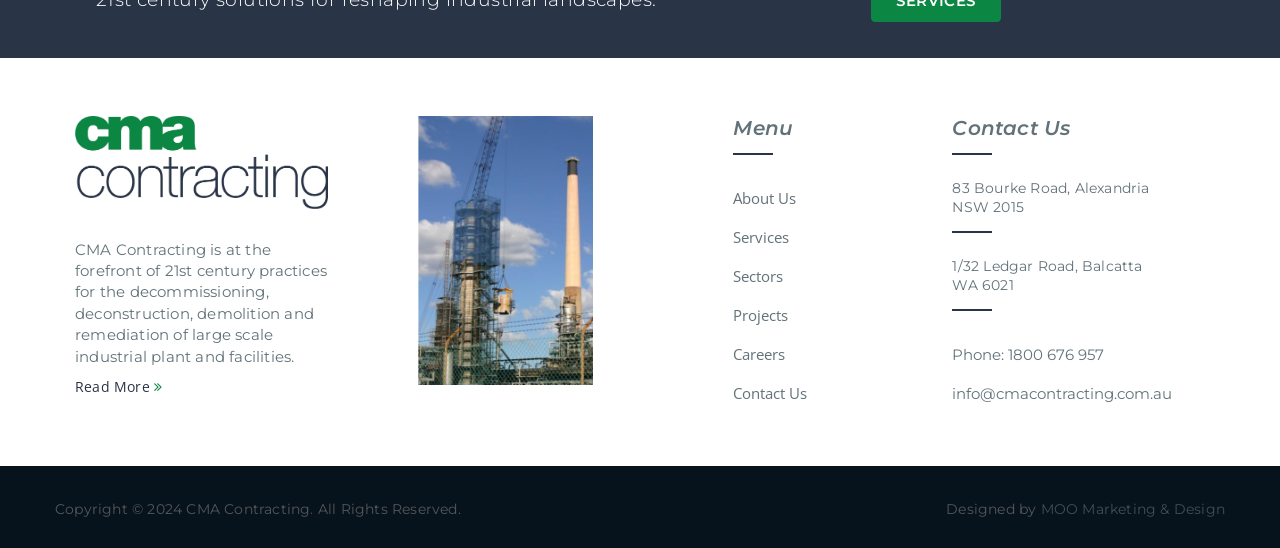Please find the bounding box coordinates of the section that needs to be clicked to achieve this instruction: "Visit MOO Marketing & Design website".

[0.813, 0.905, 0.957, 0.938]